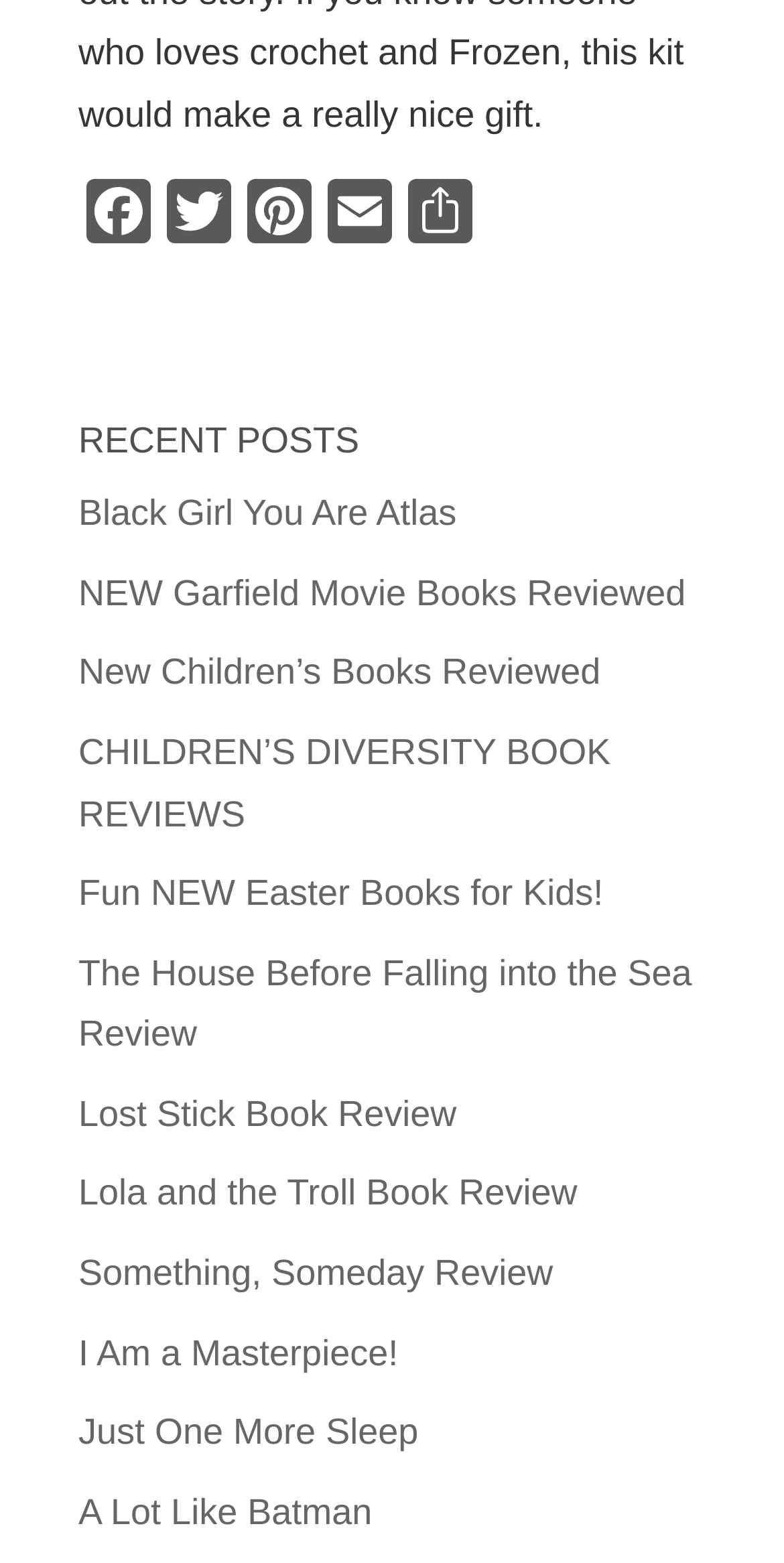What is the purpose of this webpage?
Please provide a comprehensive answer based on the visual information in the image.

Based on the webpage content, it appears to be a collection of book reviews, with multiple links to different book reviews, suggesting that the purpose of this webpage is to provide readers with reviews of various books.